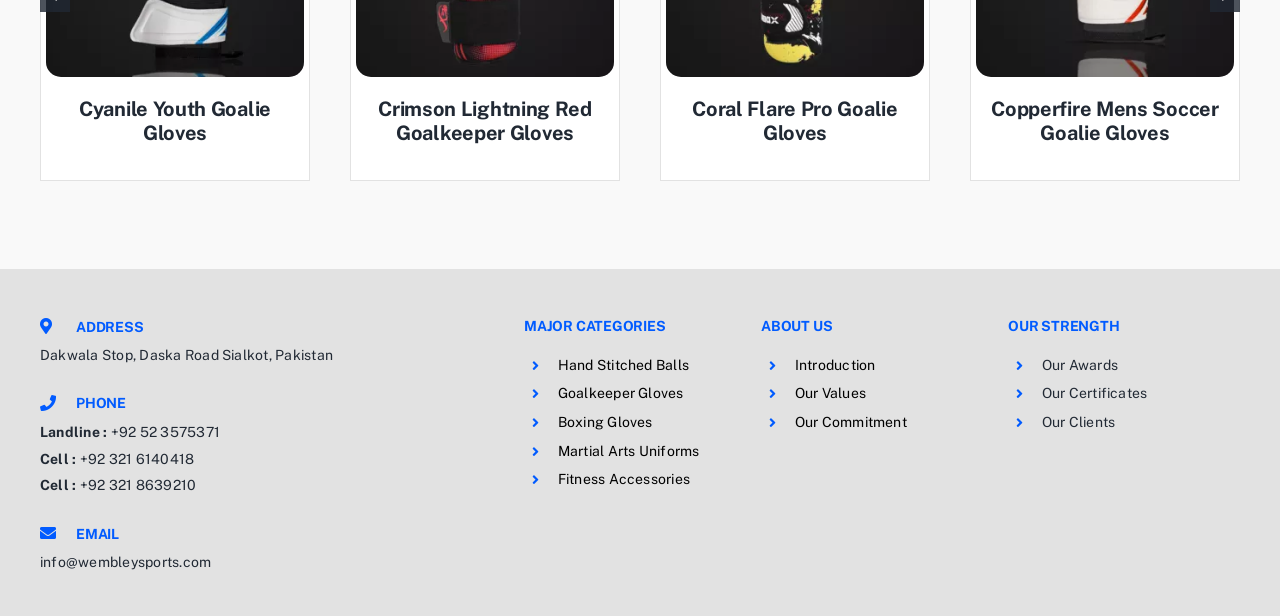Give a succinct answer to this question in a single word or phrase: 
What is the company's email address?

info@wembleysports.com